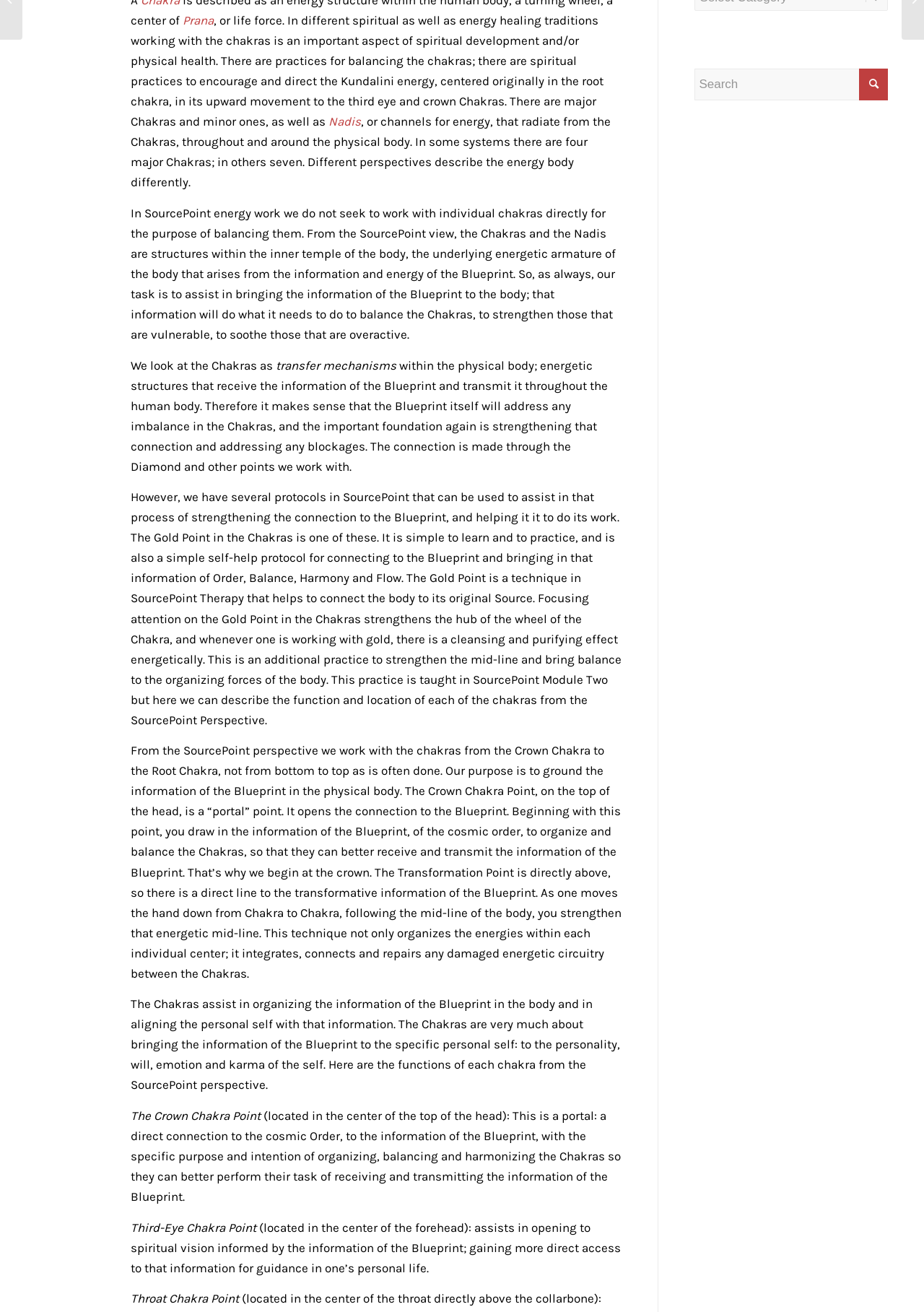Extract the bounding box coordinates for the UI element described as: "Nadis".

[0.355, 0.087, 0.391, 0.098]